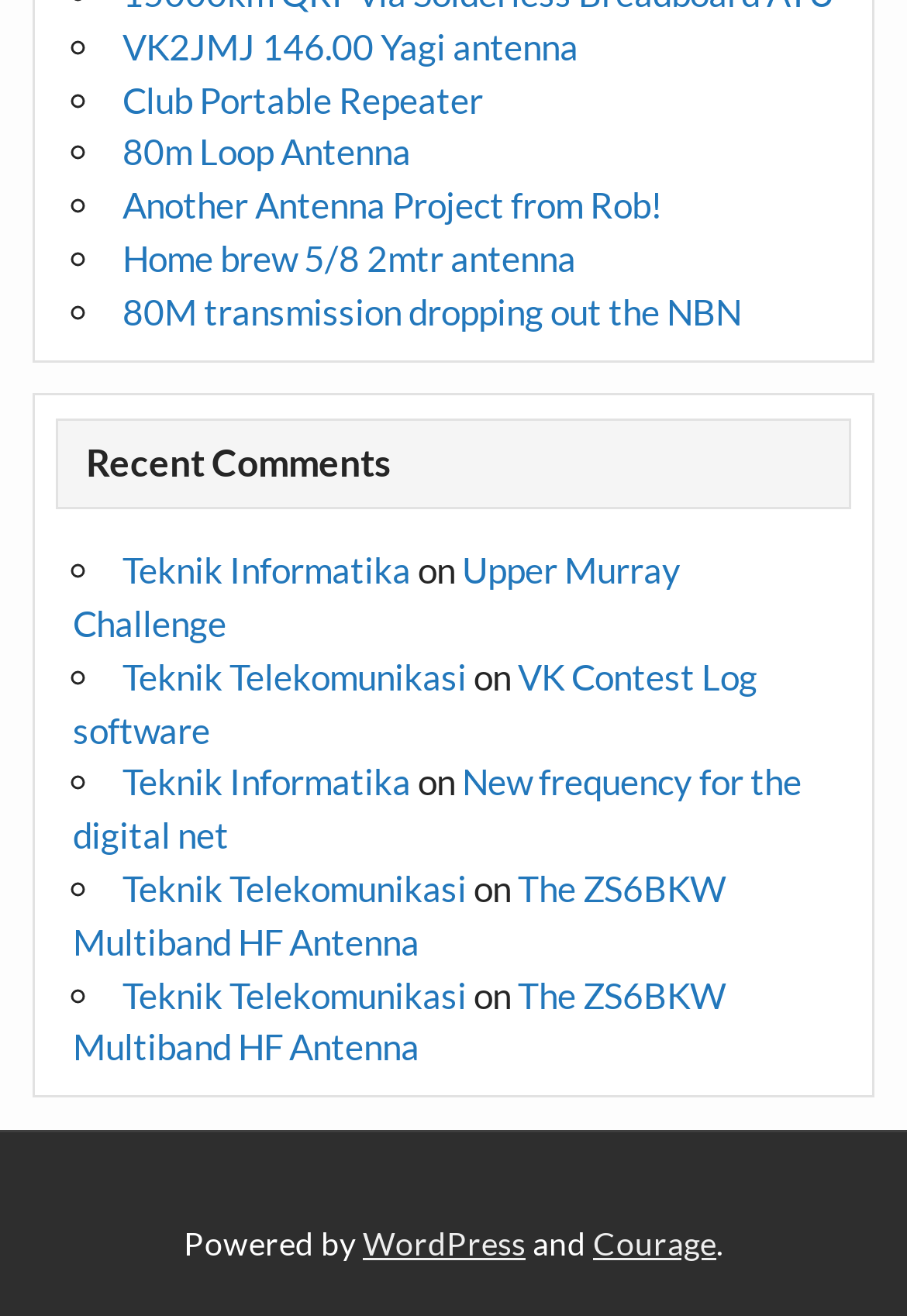Provide a brief response to the question below using a single word or phrase: 
What is the platform powering this webpage?

WordPress